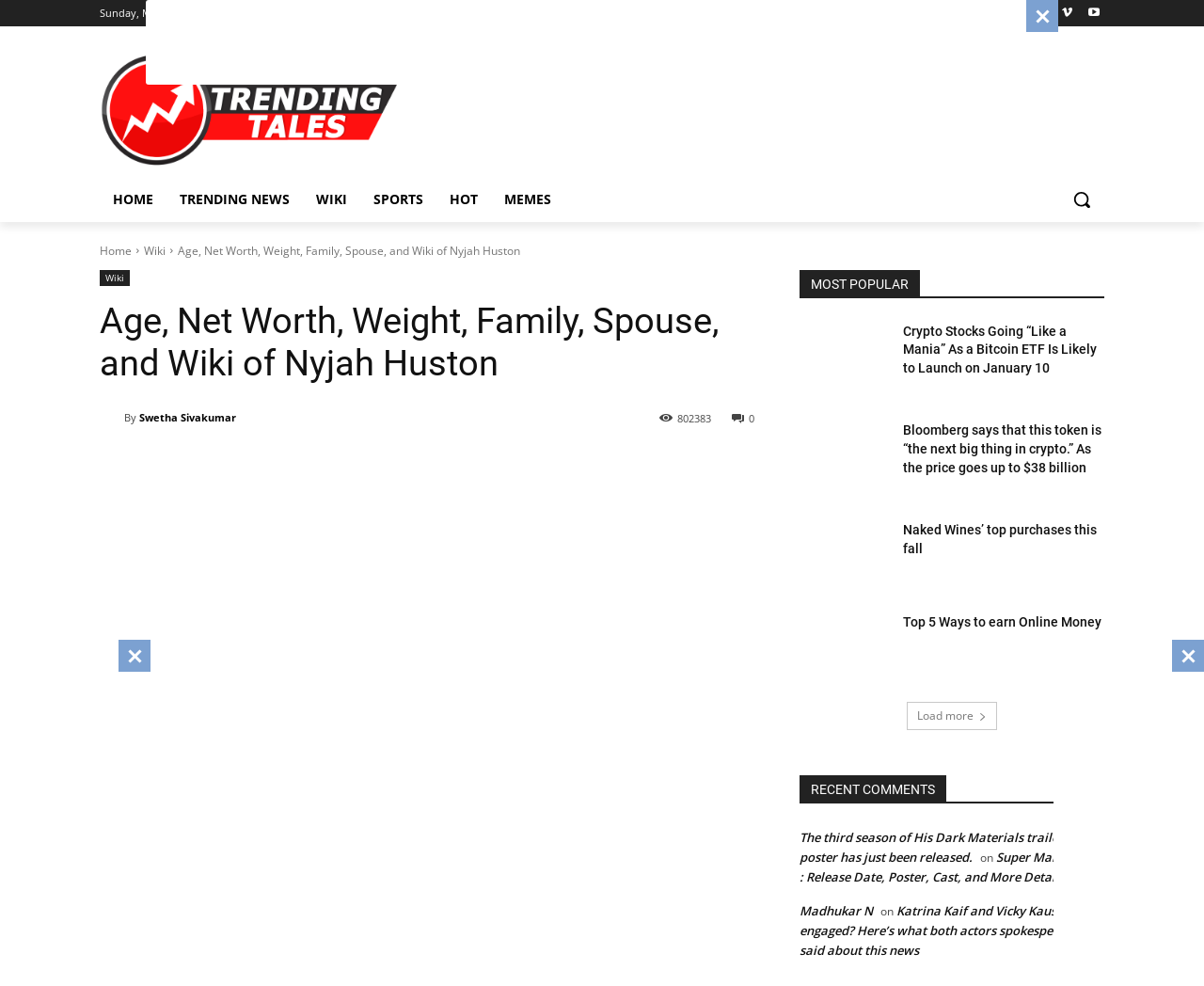Craft a detailed narrative of the webpage's structure and content.

This webpage is about Nyjah Huston, an American professional skateboarder. At the top of the page, there is a date "Sunday, May 12, 2024" and a few links, including "Sign in / Join" and "Buy now!". On the top-left corner, there is a logo and a navigation menu with links to "HOME", "TRENDING NEWS", "WIKI", "SPORTS", "HOT", and "MEMES". 

Below the navigation menu, there is a search button and a heading that reads "Age, Net Worth, Weight, Family, Spouse, and Wiki of Nyjah Huston". Underneath, there is a brief description of Nyjah Huston, mentioning his birthdate and that he is the world's highest-paid skateboarder. 

On the left side of the page, there is a section with a heading "MOST POPULAR" and several links to news articles, including "Crypto Stocks Going “Like a Mania” As a Bitcoin ETF Is Likely to Launch on January 10", "Bloomberg says that this token is “the next big thing in crypto.” As the price goes up to $38 billion", and "Naked Wines’ top purchases this fall". Each article has a heading and a link to read more.

On the right side of the page, there is a section with a heading "RECENT COMMENTS" and several links to comments, including "The third season of His Dark Materials trailer and poster has just been released." and "Katrina Kaif and Vicky Kaushal got engaged? Here’s what both actors spokesperson said about this news". 

At the bottom of the page, there is a "Load more" button to load more comments. Throughout the page, there are several social media links and icons, including Facebook, Twitter, and Instagram.